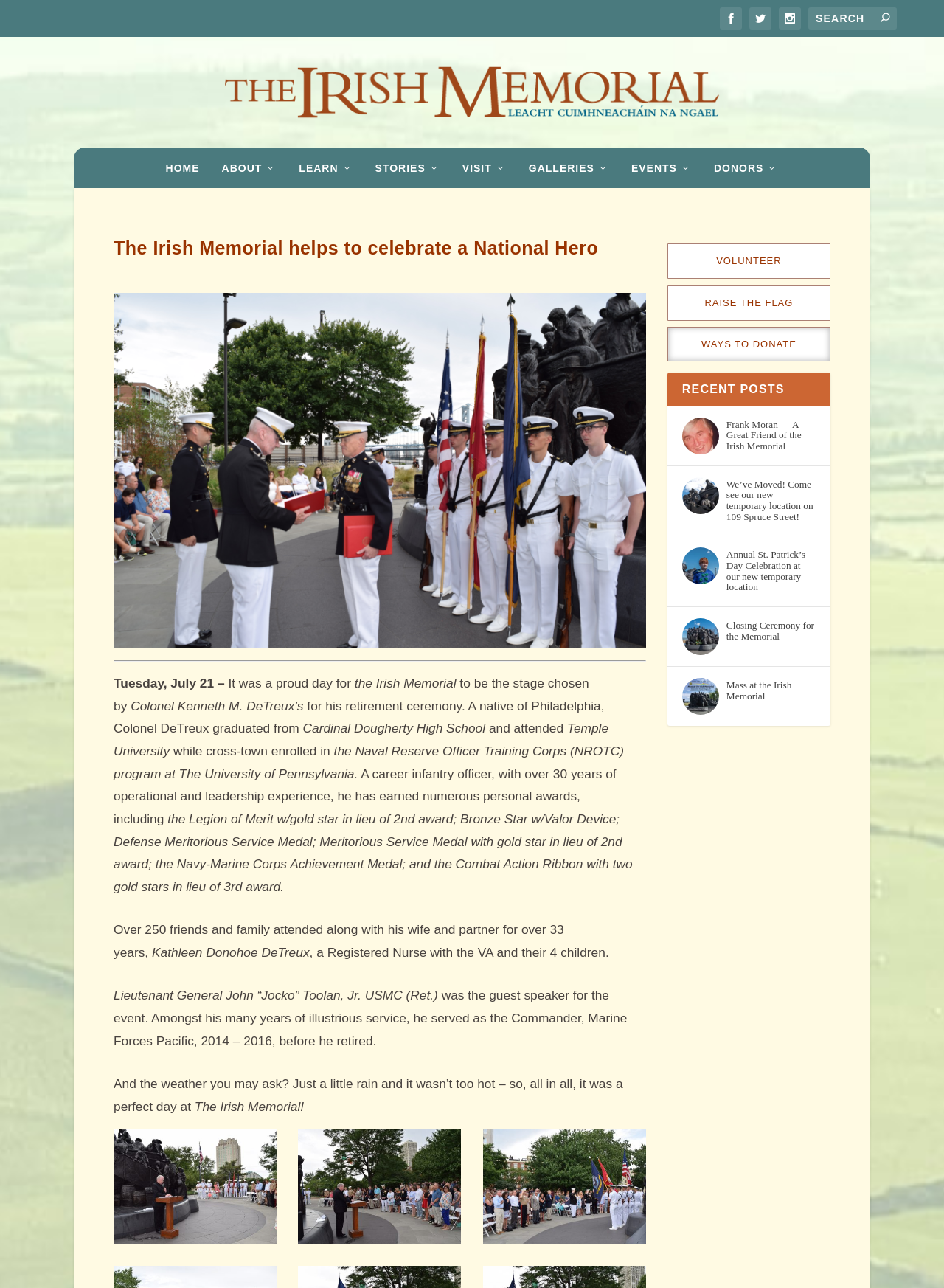Find the bounding box coordinates for the area that should be clicked to accomplish the instruction: "Read recent posts".

[0.707, 0.289, 0.88, 0.315]